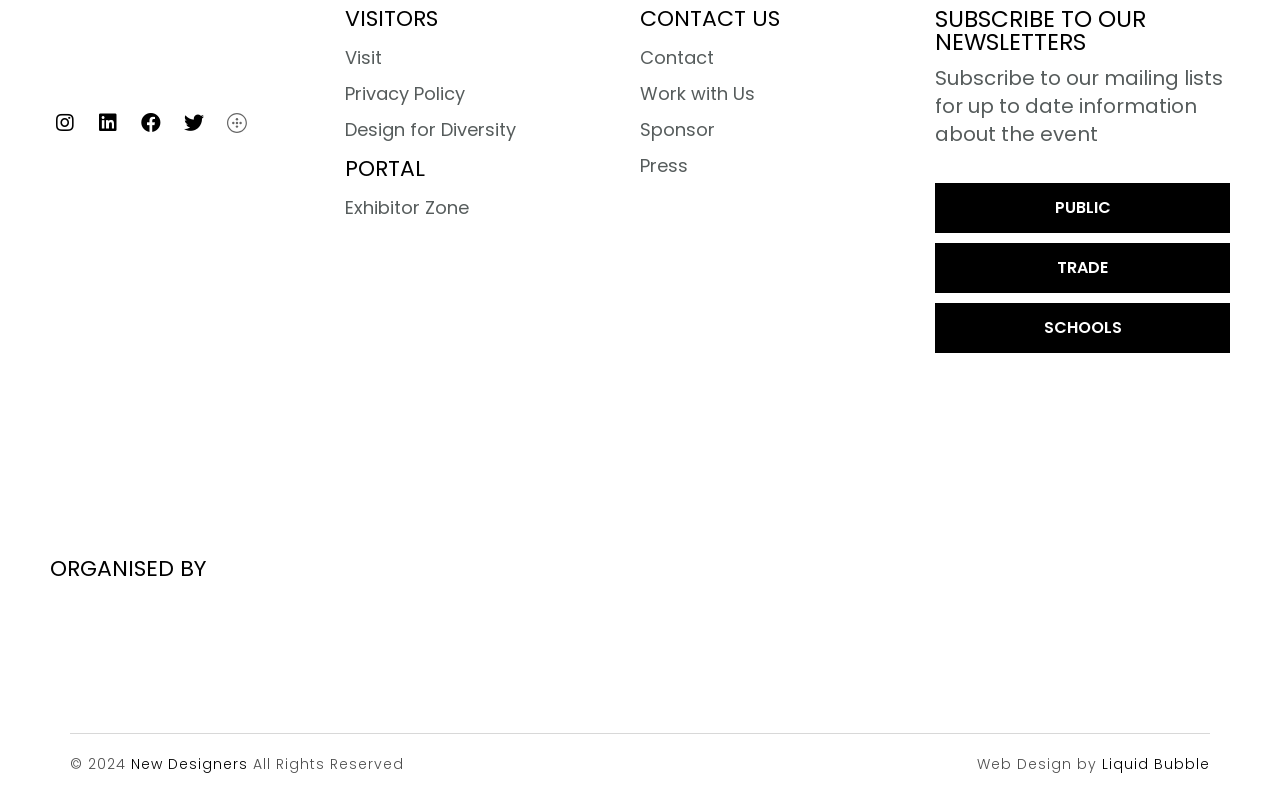Who designed the website?
Using the image as a reference, give an elaborate response to the question.

The website designer is identified by the static text element with bounding box coordinates [0.763, 0.947, 0.861, 0.972] and OCR text 'Web Design by', followed by a link to 'Liquid Bubble', indicating that Liquid Bubble is the website designer.